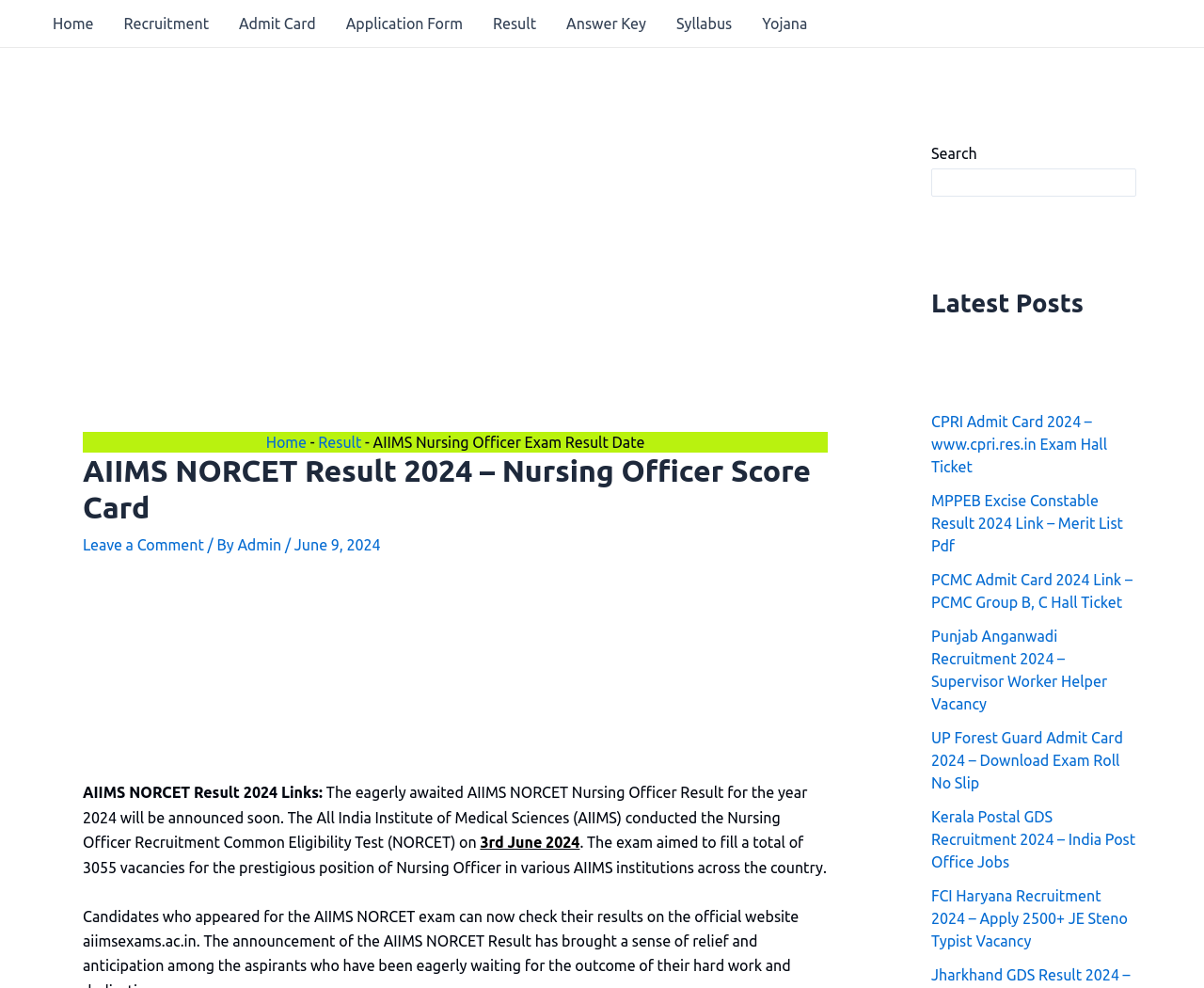Could you specify the bounding box coordinates for the clickable section to complete the following instruction: "Click on the 'Home' link"?

[0.031, 0.0, 0.09, 0.048]